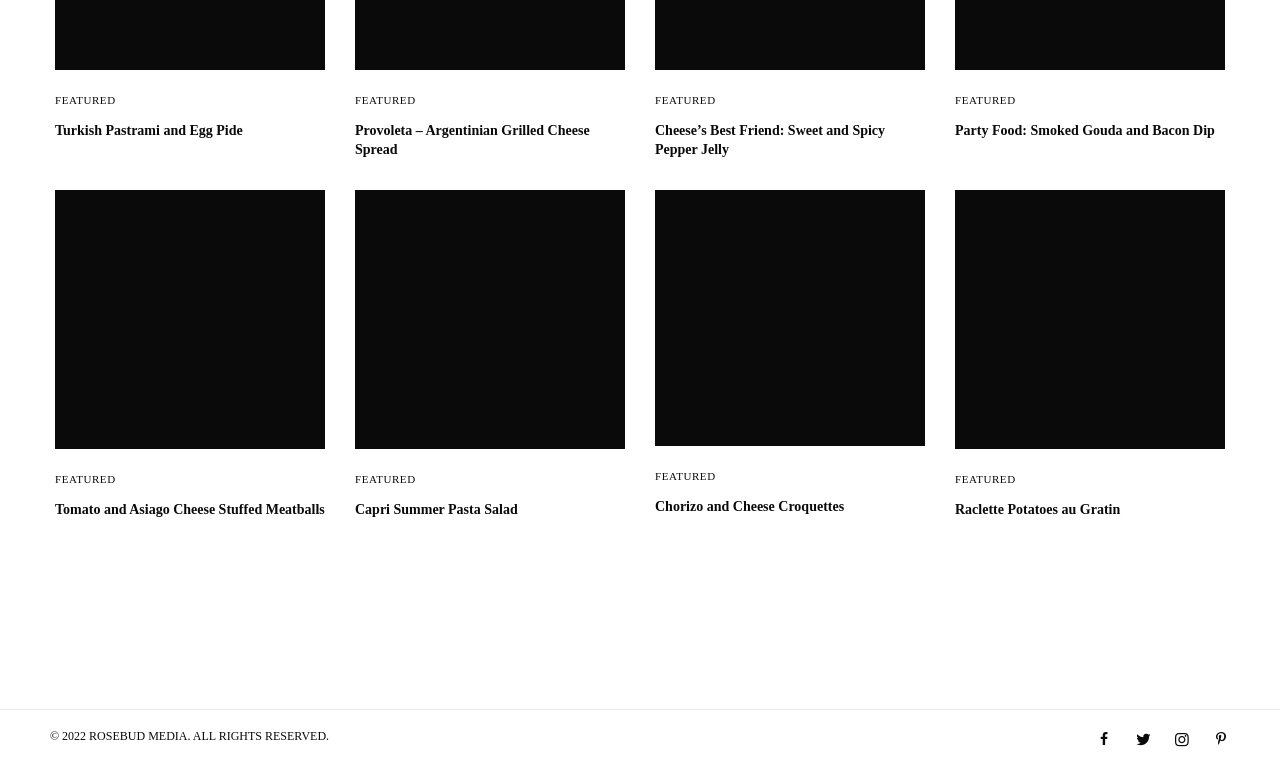Pinpoint the bounding box coordinates of the area that should be clicked to complete the following instruction: "View Turkish Pastrami and Egg Pide recipe". The coordinates must be given as four float numbers between 0 and 1, i.e., [left, top, right, bottom].

[0.043, 0.157, 0.254, 0.182]